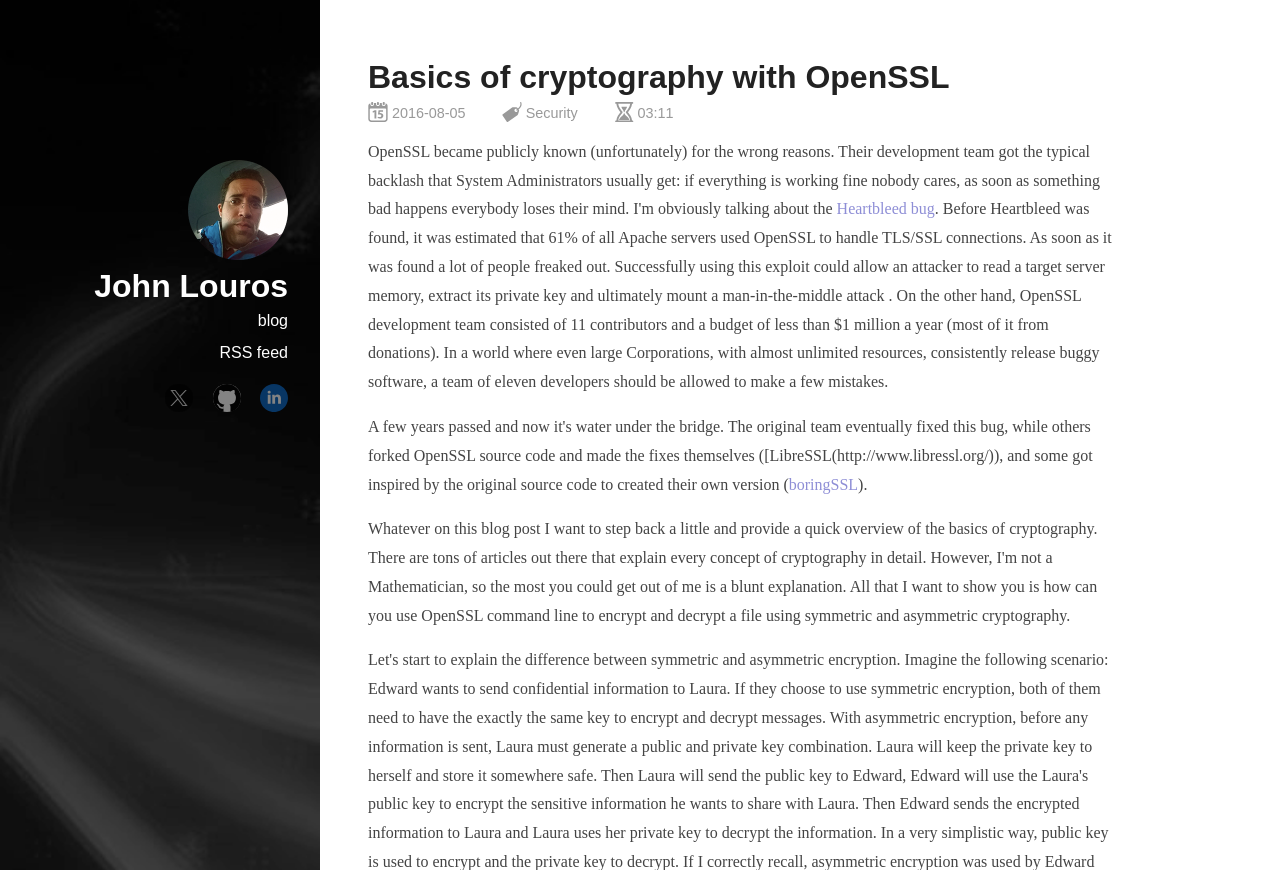Identify the bounding box for the UI element described as: "boringSSL". The coordinates should be four float numbers between 0 and 1, i.e., [left, top, right, bottom].

[0.616, 0.547, 0.67, 0.566]